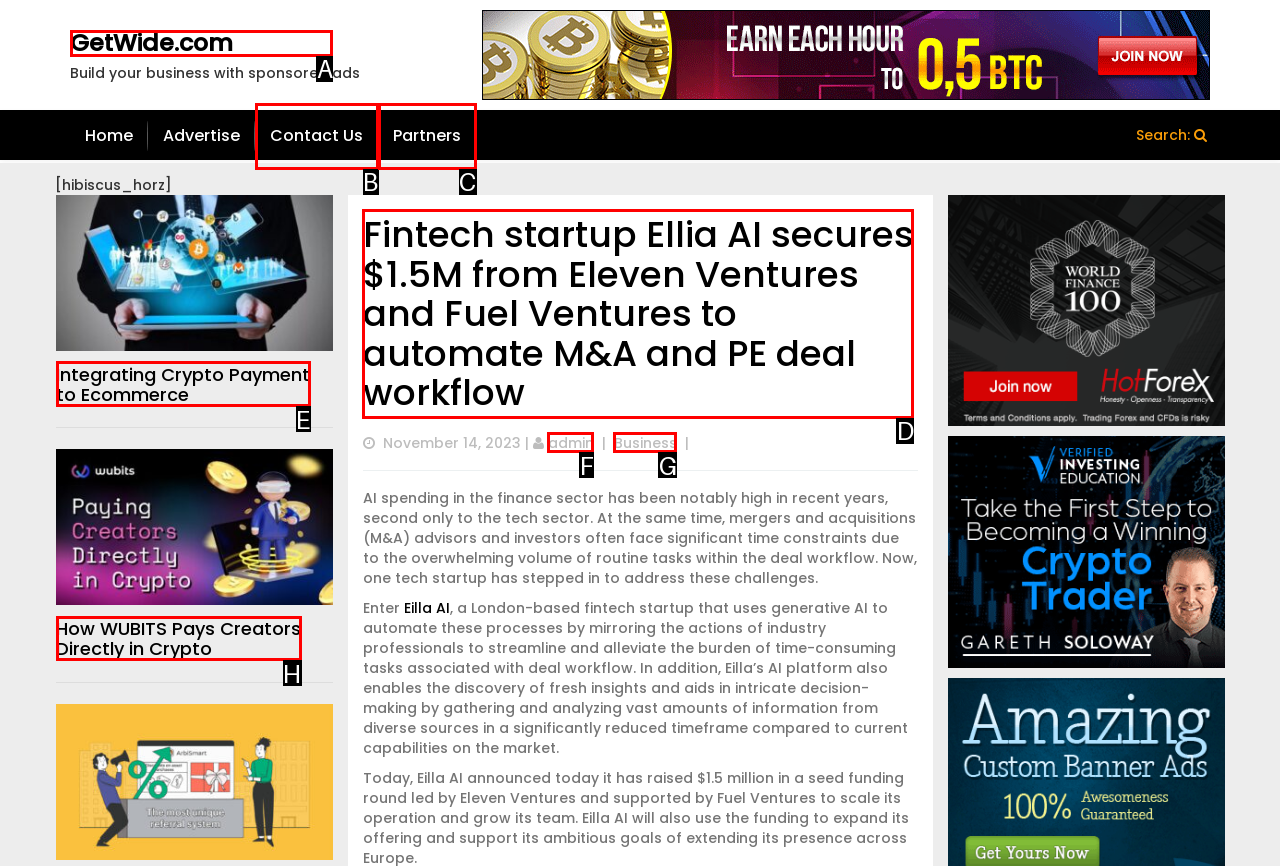Select the HTML element that matches the description: Integrating Crypto Payment to Ecommerce. Provide the letter of the chosen option as your answer.

E